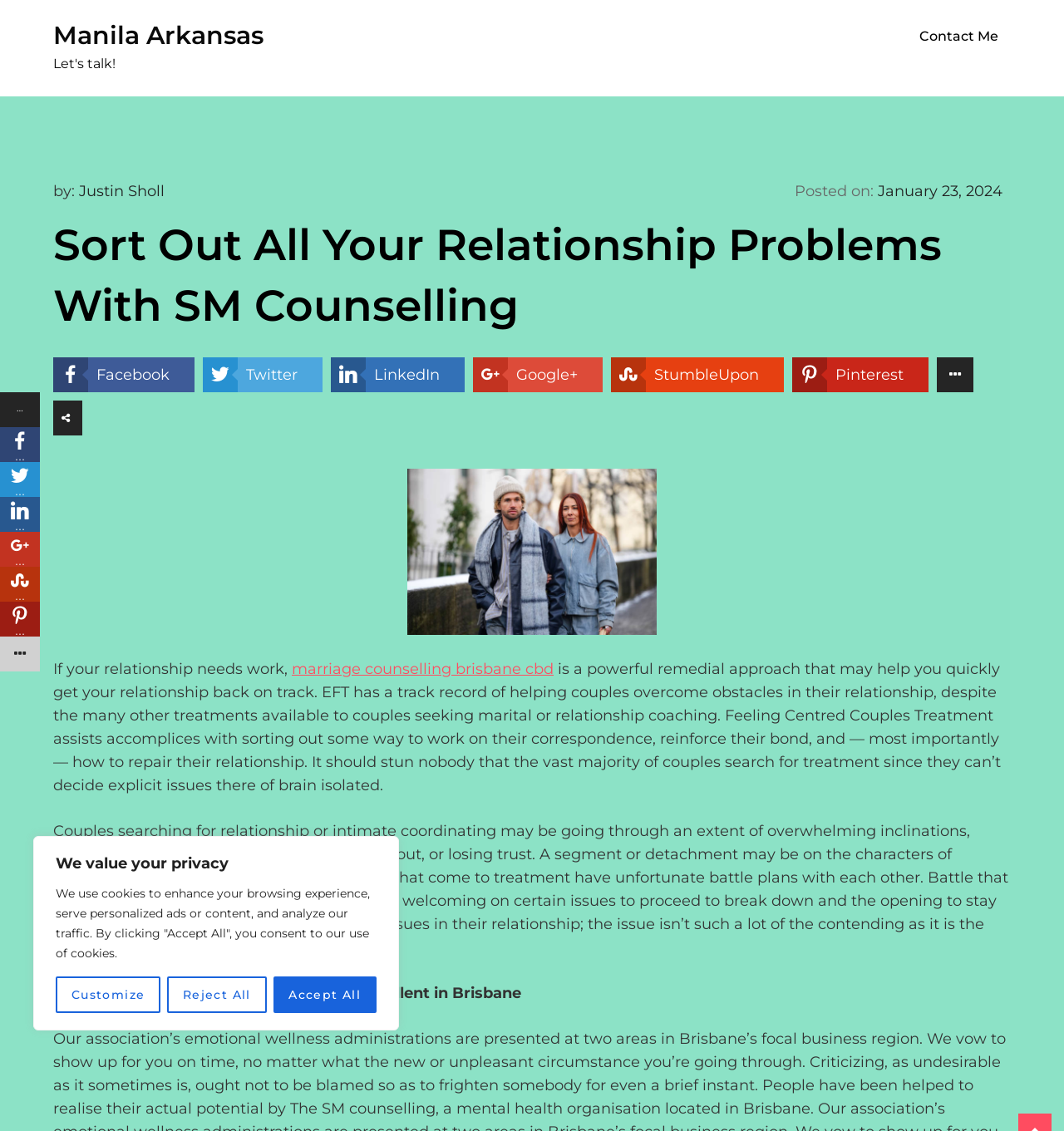What is the focus of the counselling service?
Look at the image and respond with a one-word or short phrase answer.

Relationship problems